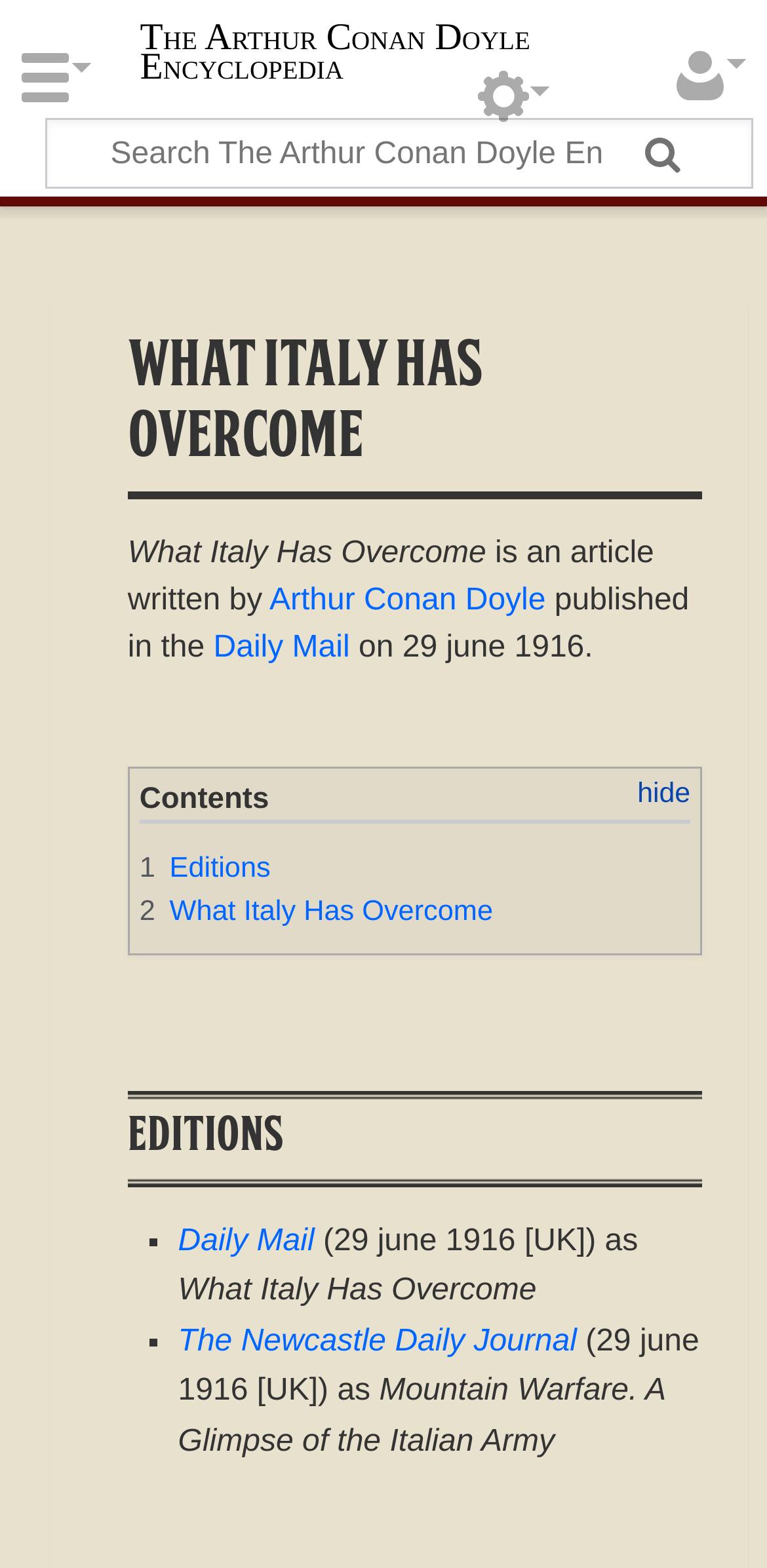Please identify the bounding box coordinates of the element I need to click to follow this instruction: "View Contents".

[0.167, 0.488, 0.916, 0.61]